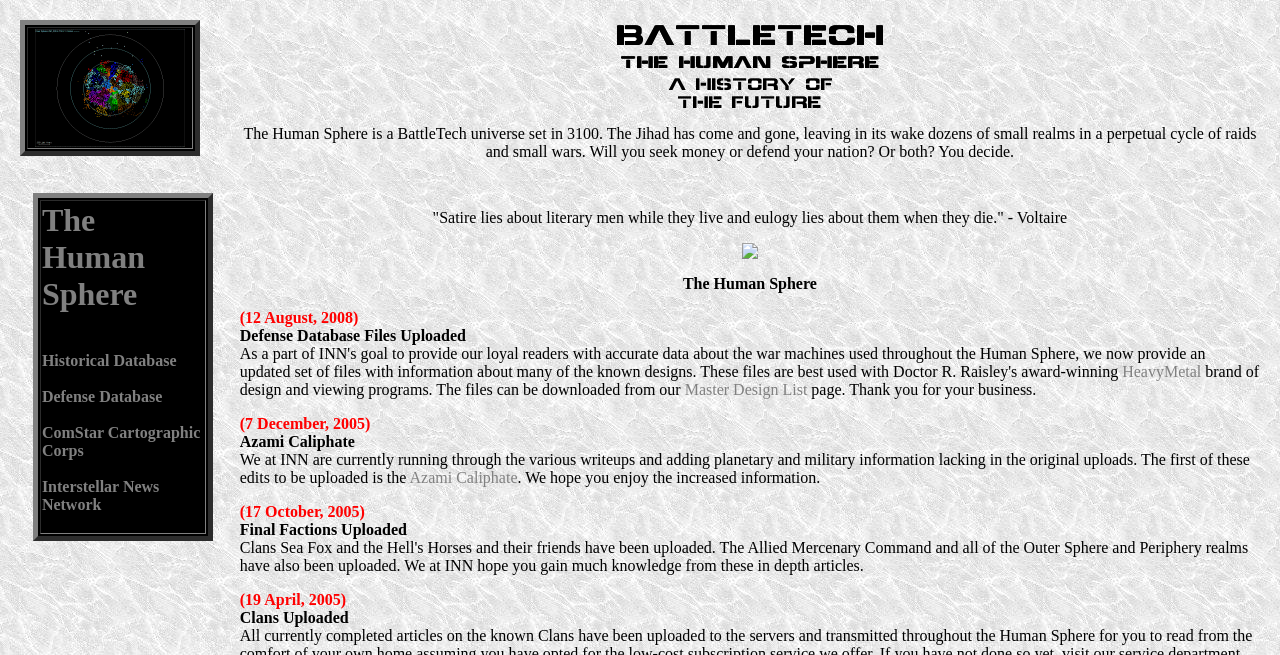By analyzing the image, answer the following question with a detailed response: What is the name of the BattleTech universe?

Based on the text in the second table cell, it is mentioned that 'The Human Sphere is a BattleTech universe set in 3100.' Therefore, the name of the BattleTech universe is The Human Sphere.